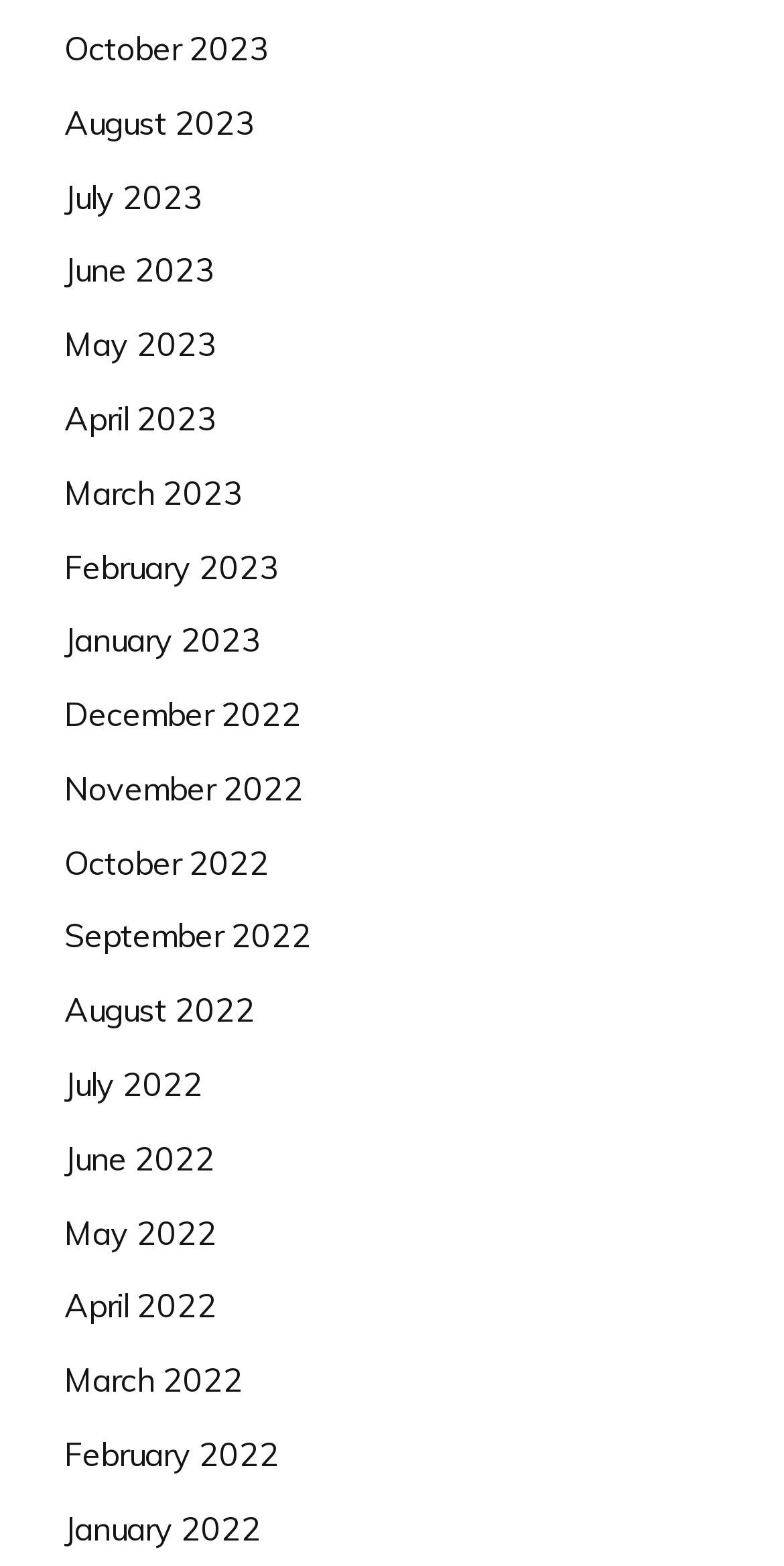Determine the bounding box coordinates of the section to be clicked to follow the instruction: "view March 2023". The coordinates should be given as four float numbers between 0 and 1, formatted as [left, top, right, bottom].

[0.082, 0.301, 0.31, 0.327]